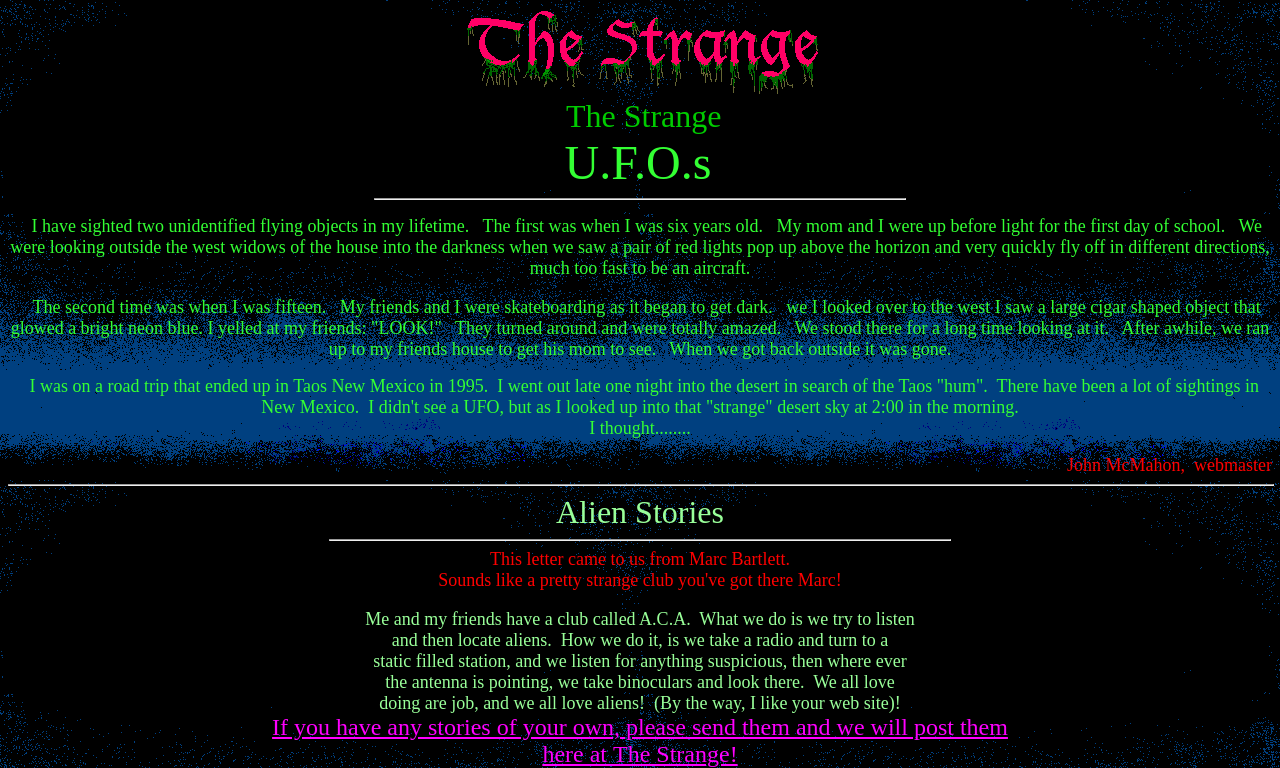Who is the author of the first UFO sighting story?
Look at the screenshot and give a one-word or phrase answer.

John McMahon